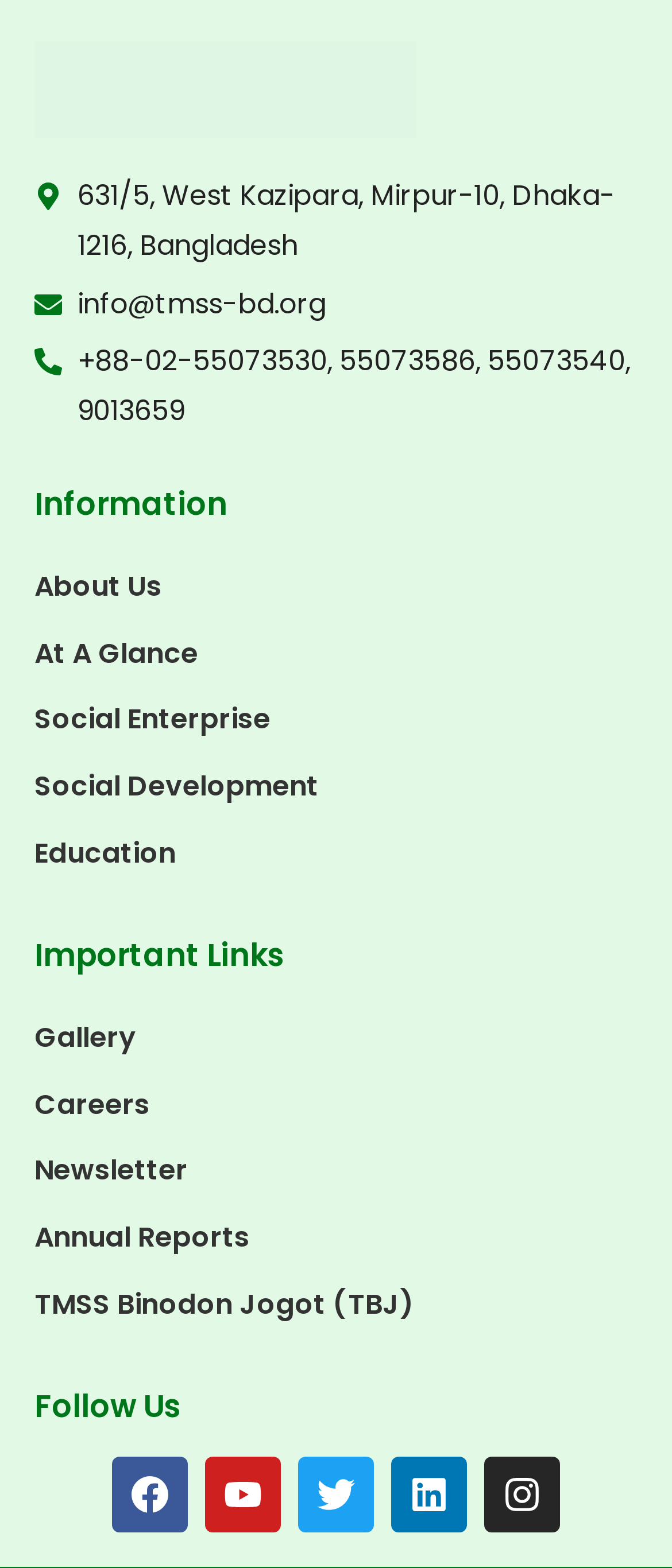Determine the coordinates of the bounding box that should be clicked to complete the instruction: "Click on About Us". The coordinates should be represented by four float numbers between 0 and 1: [left, top, right, bottom].

[0.051, 0.353, 0.241, 0.396]